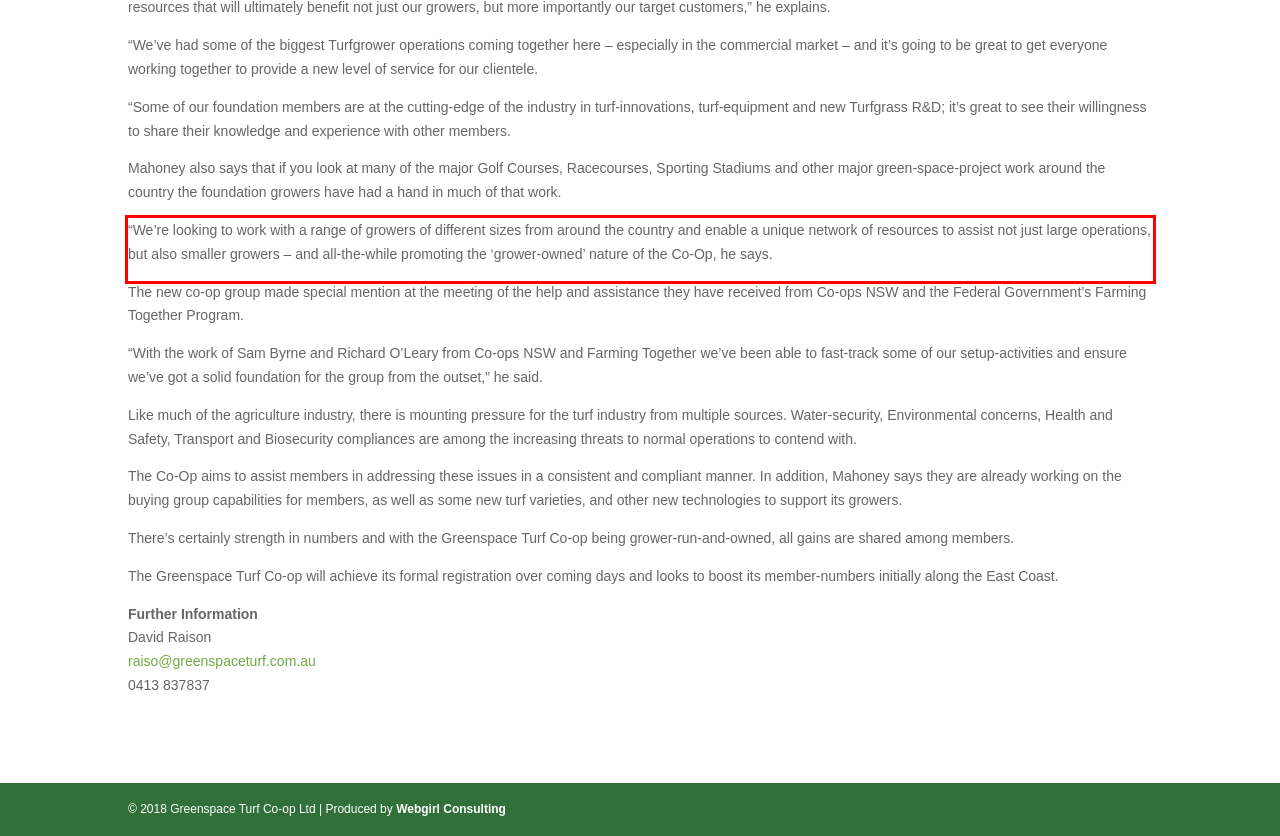By examining the provided screenshot of a webpage, recognize the text within the red bounding box and generate its text content.

“We’re looking to work with a range of growers of different sizes from around the country and enable a unique network of resources to assist not just large operations, but also smaller growers – and all-the-while promoting the ‘grower-owned’ nature of the Co-Op, he says.